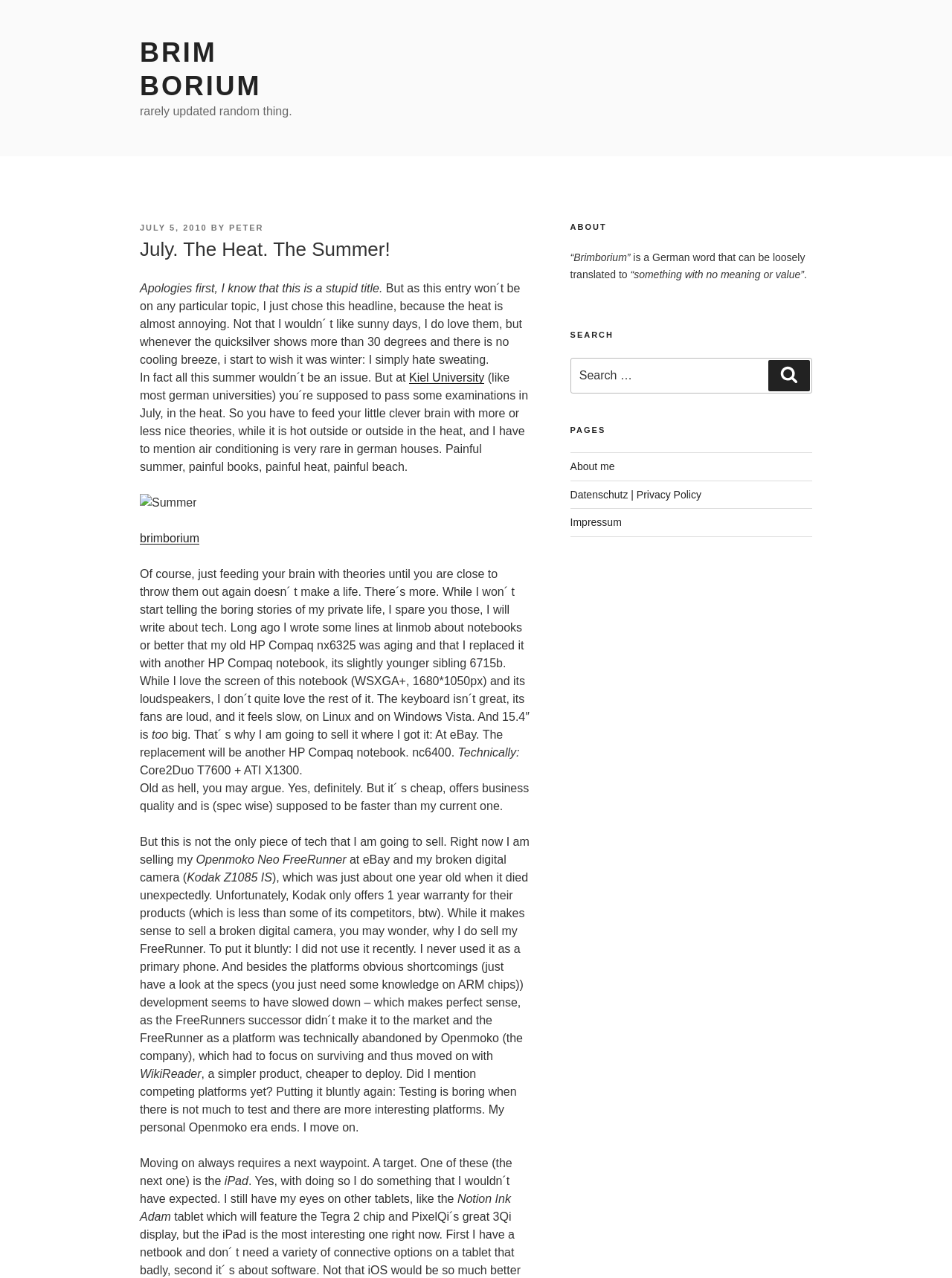Please identify the bounding box coordinates of the element I should click to complete this instruction: 'Read the 'ABOUT' section'. The coordinates should be given as four float numbers between 0 and 1, like this: [left, top, right, bottom].

[0.599, 0.173, 0.853, 0.182]